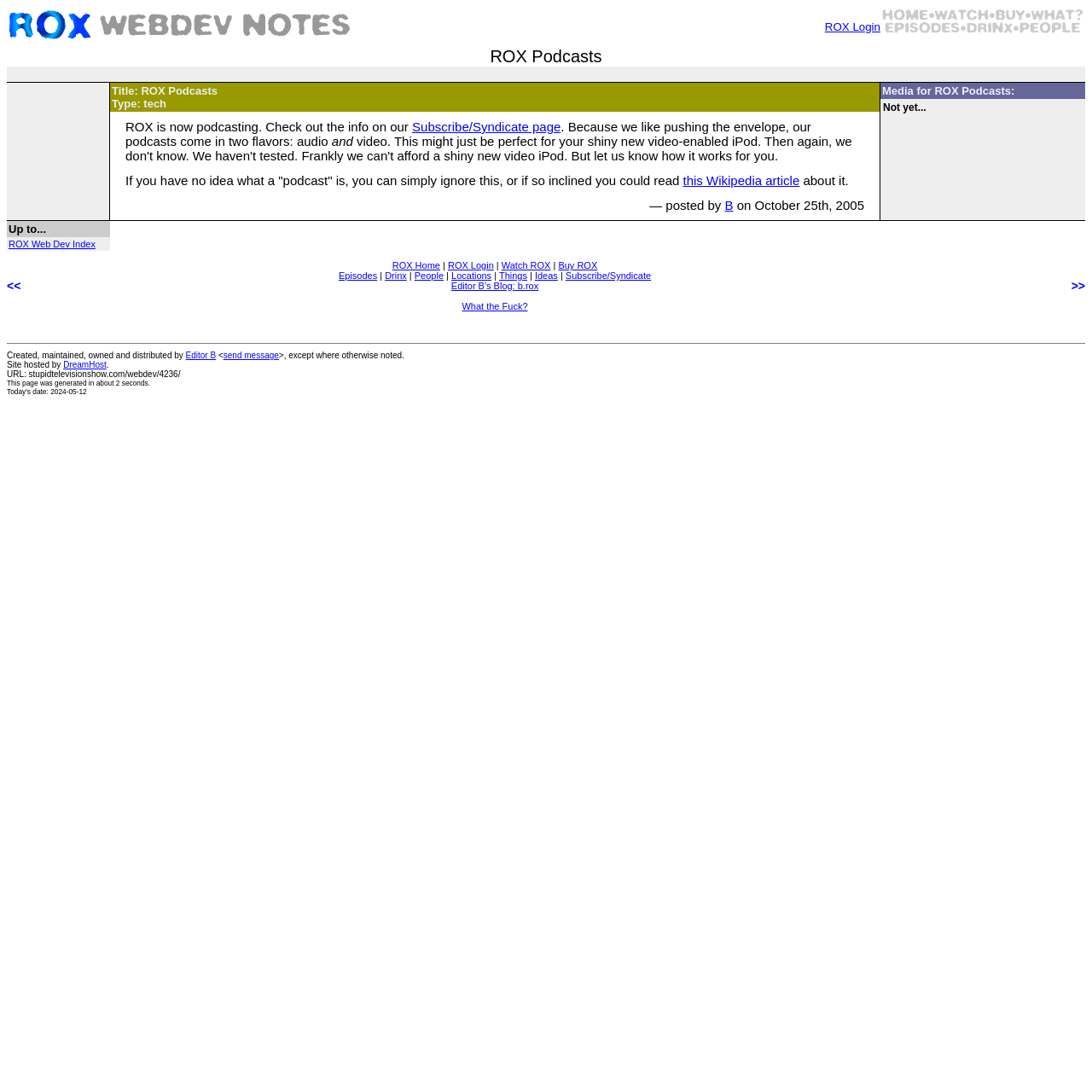Using the description "ROX Web Dev Index", predict the bounding box of the relevant HTML element.

[0.008, 0.219, 0.087, 0.228]